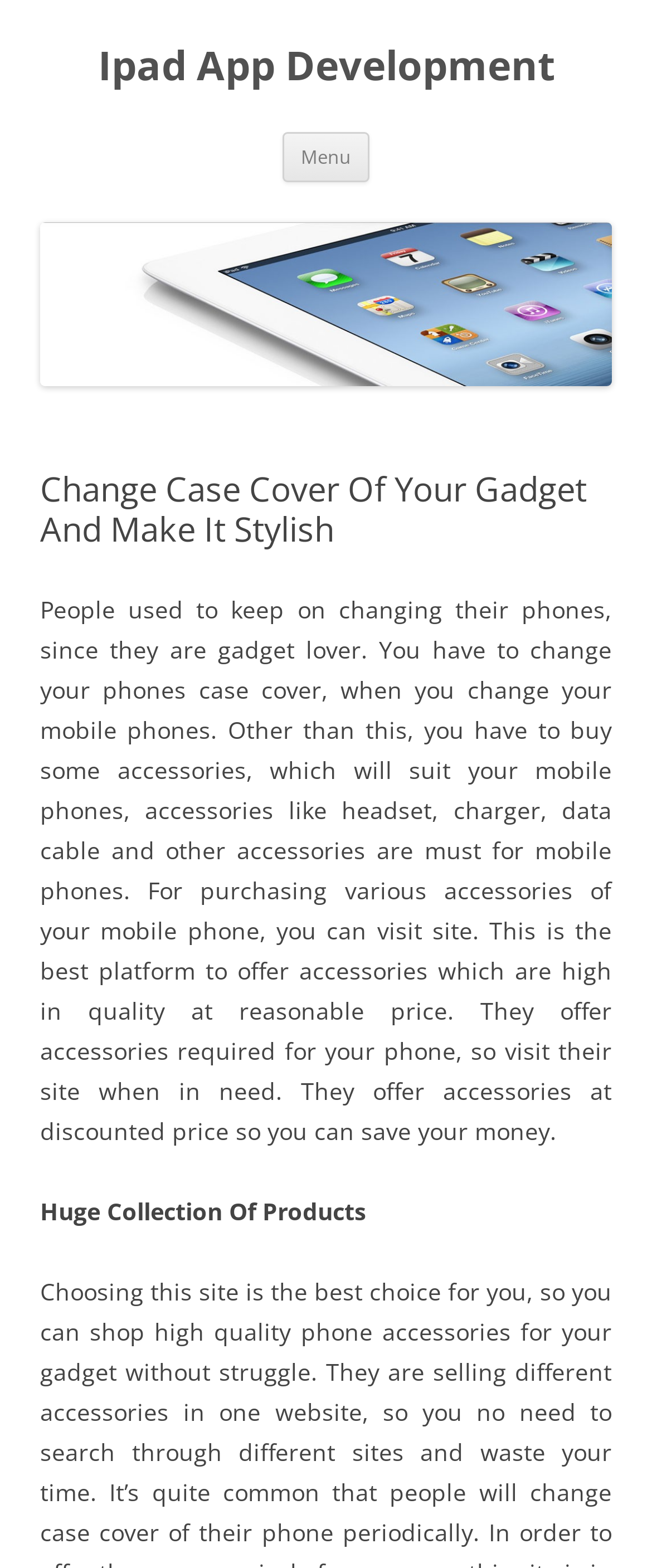Please determine the bounding box coordinates for the UI element described here. Use the format (top-left x, top-left y, bottom-right x, bottom-right y) with values bounded between 0 and 1: Ipad App Development

[0.15, 0.026, 0.85, 0.058]